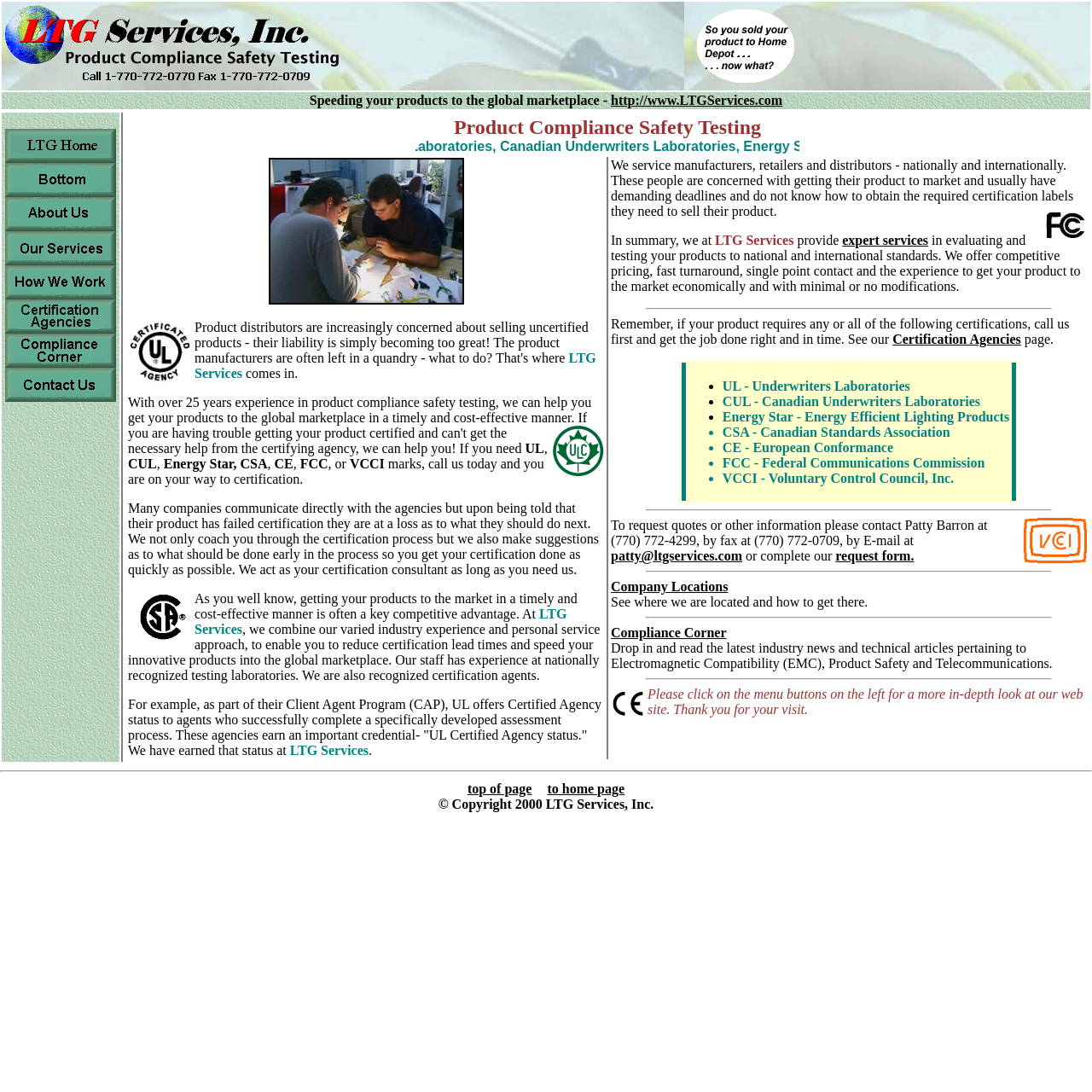Please identify the bounding box coordinates of the element I should click to complete this instruction: 'Click the 'Log In' button'. The coordinates should be given as four float numbers between 0 and 1, like this: [left, top, right, bottom].

None